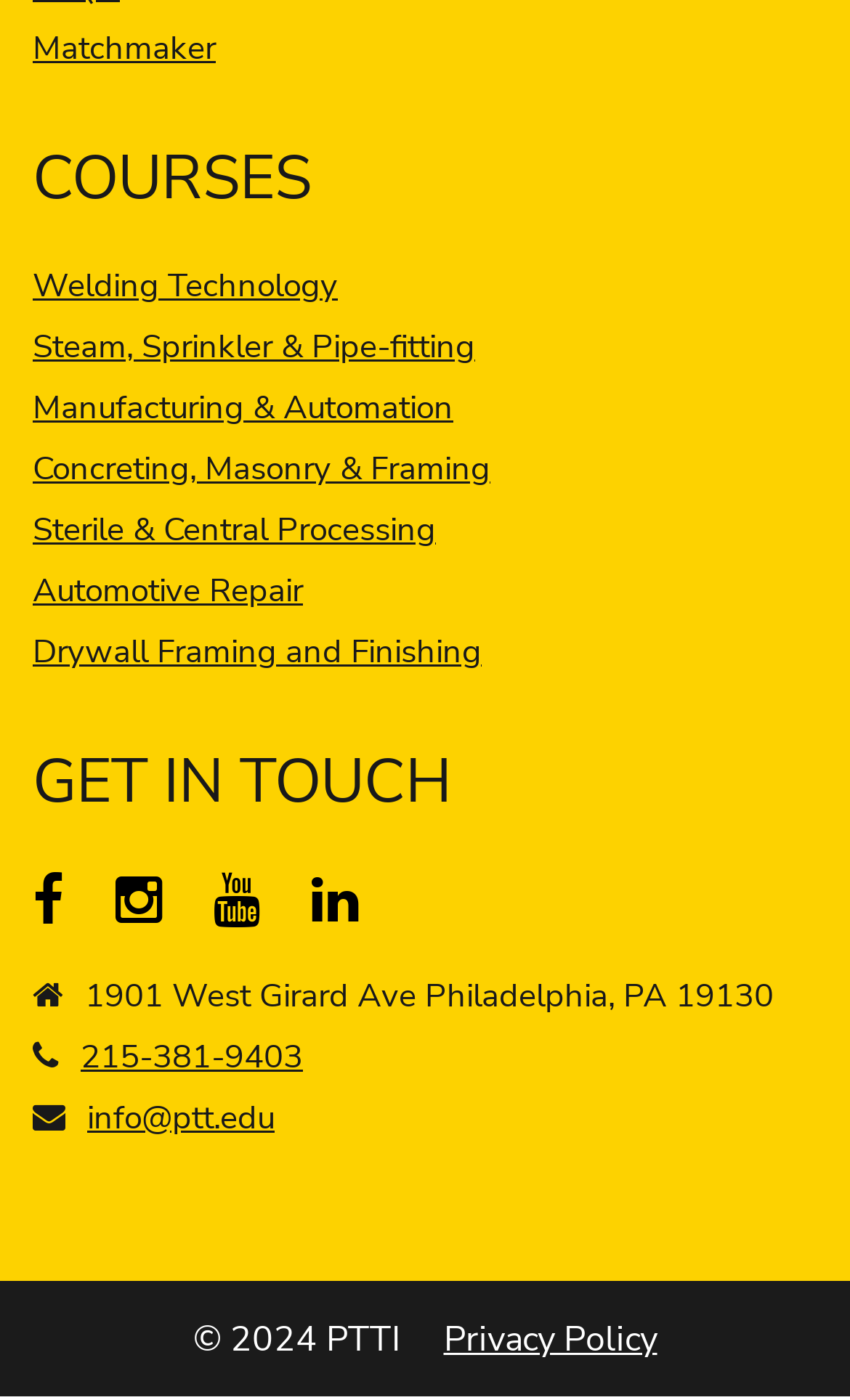Find the bounding box coordinates of the UI element according to this description: "Manufacturing & Automation".

[0.038, 0.275, 0.533, 0.306]